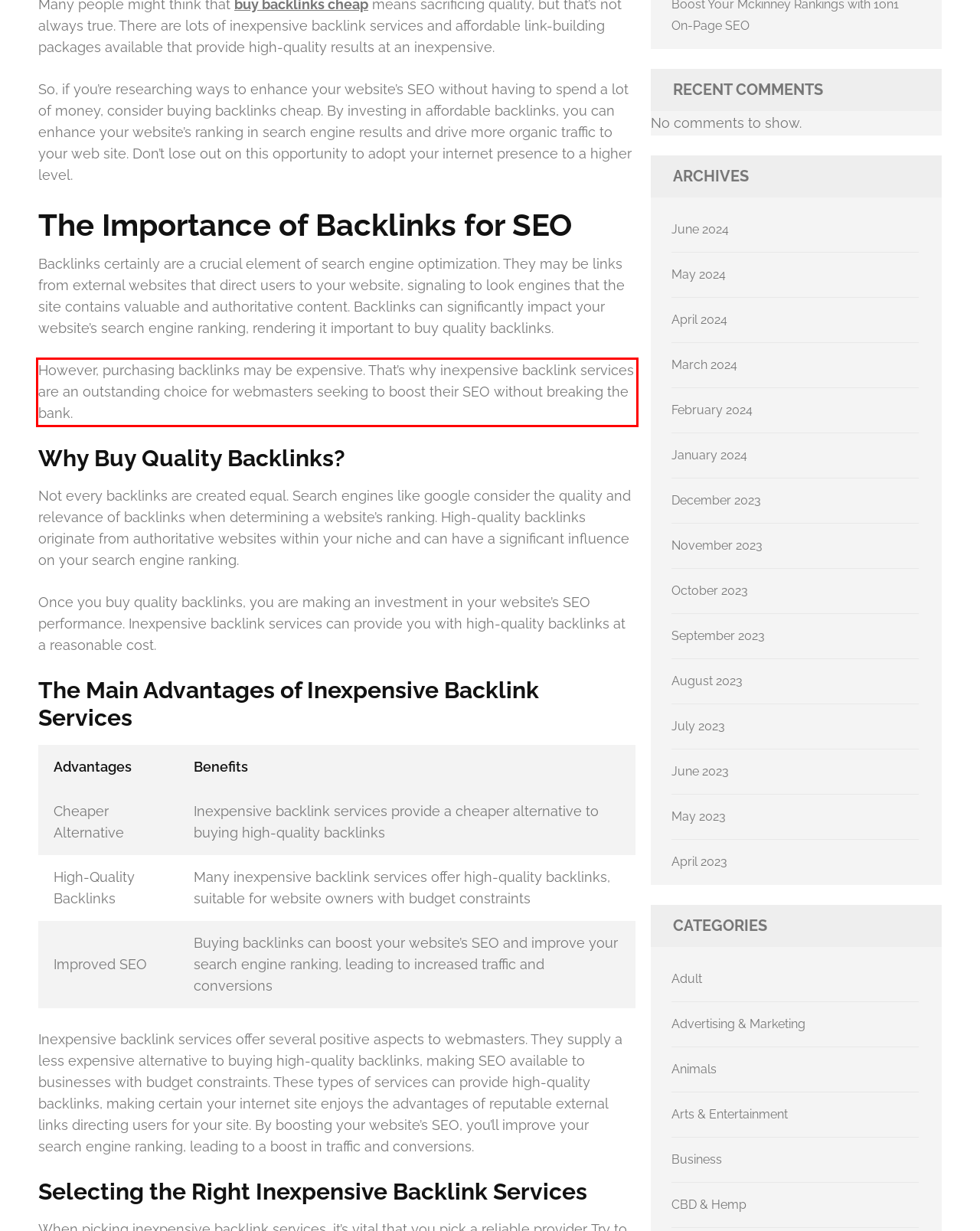With the given screenshot of a webpage, locate the red rectangle bounding box and extract the text content using OCR.

However, purchasing backlinks may be expensive. That’s why inexpensive backlink services are an outstanding choice for webmasters seeking to boost their SEO without breaking the bank.